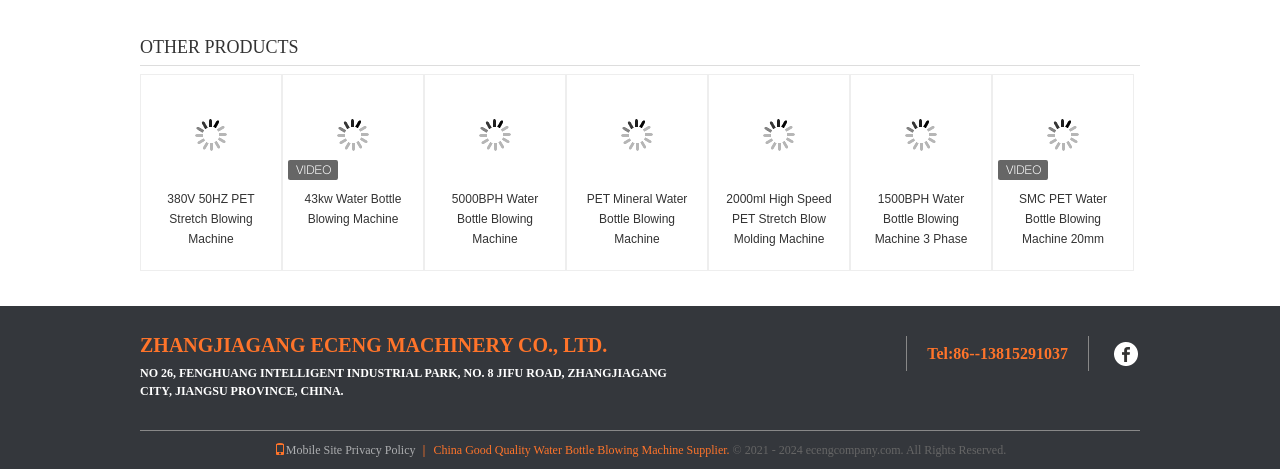Identify the bounding box coordinates for the region to click in order to carry out this instruction: "Click the 'Information' link". Provide the coordinates using four float numbers between 0 and 1, formatted as [left, top, right, bottom].

None